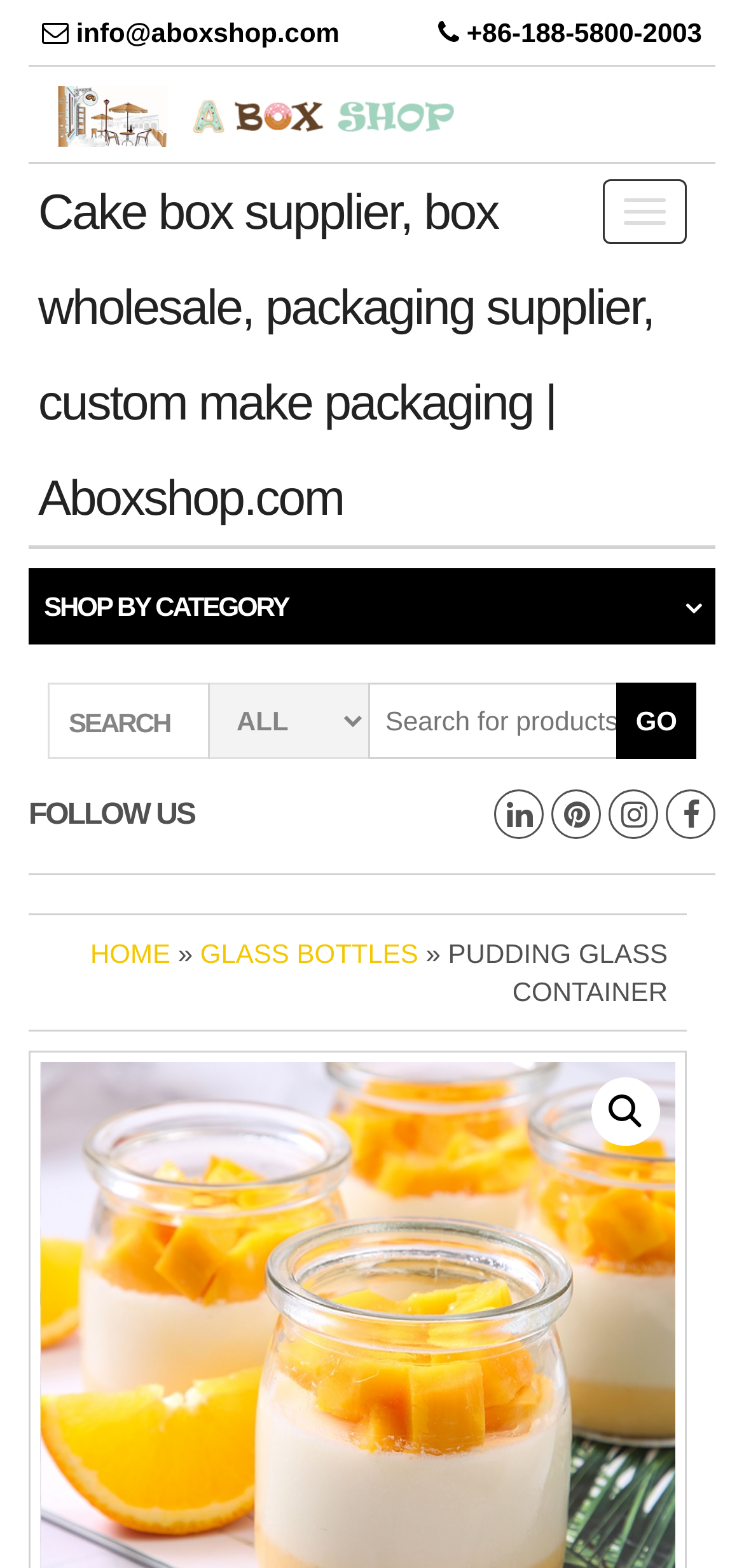Given the webpage screenshot and the description, determine the bounding box coordinates (top-left x, top-left y, bottom-right x, bottom-right y) that define the location of the UI element matching this description: Glass bottles

[0.269, 0.598, 0.562, 0.618]